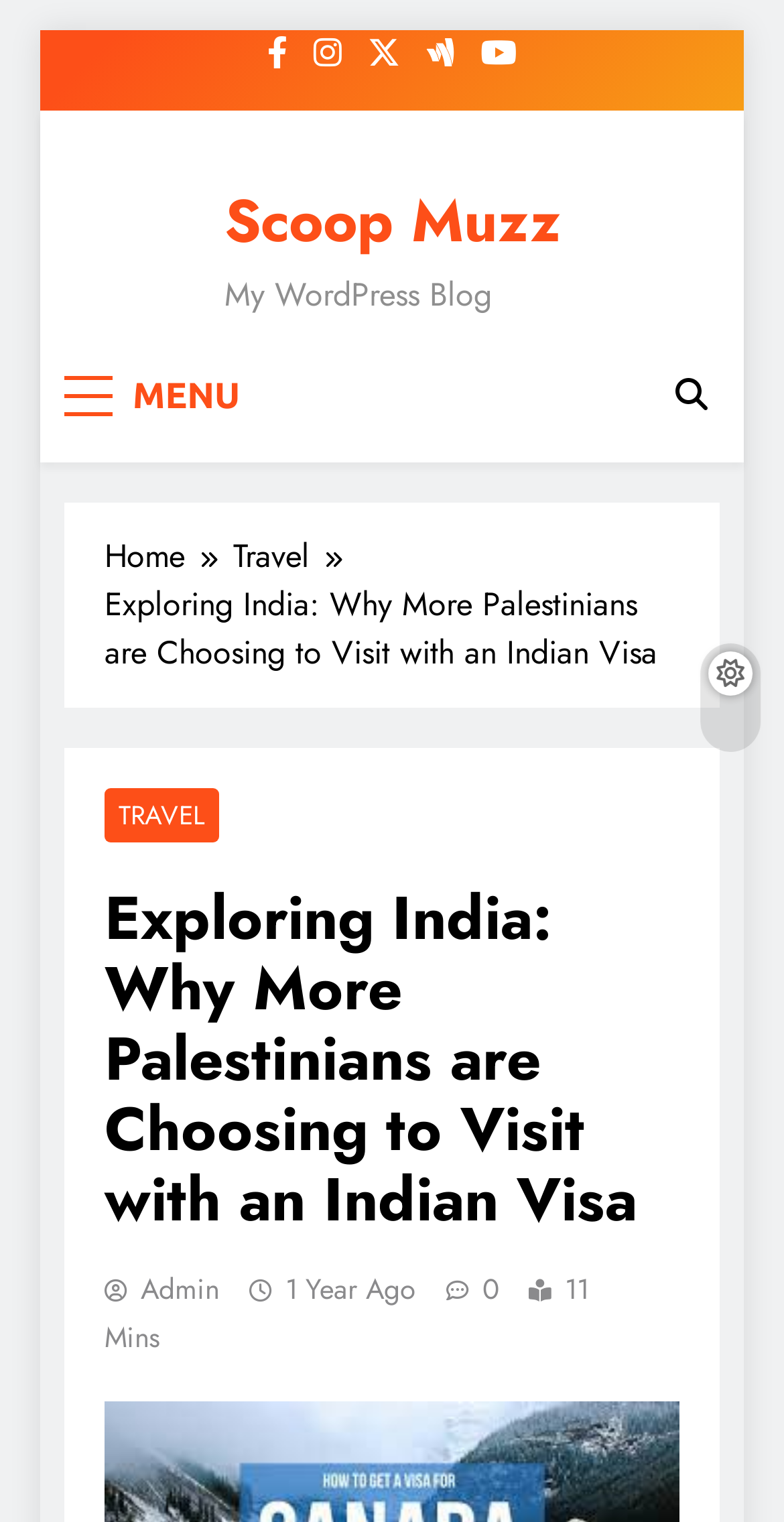Please examine the image and provide a detailed answer to the question: How long does it take to read the article?

I found the reading time of the article by looking at the StaticText element with the text '11 Mins' at coordinates [0.133, 0.833, 0.751, 0.892]. This suggests that the article takes 11 minutes to read.